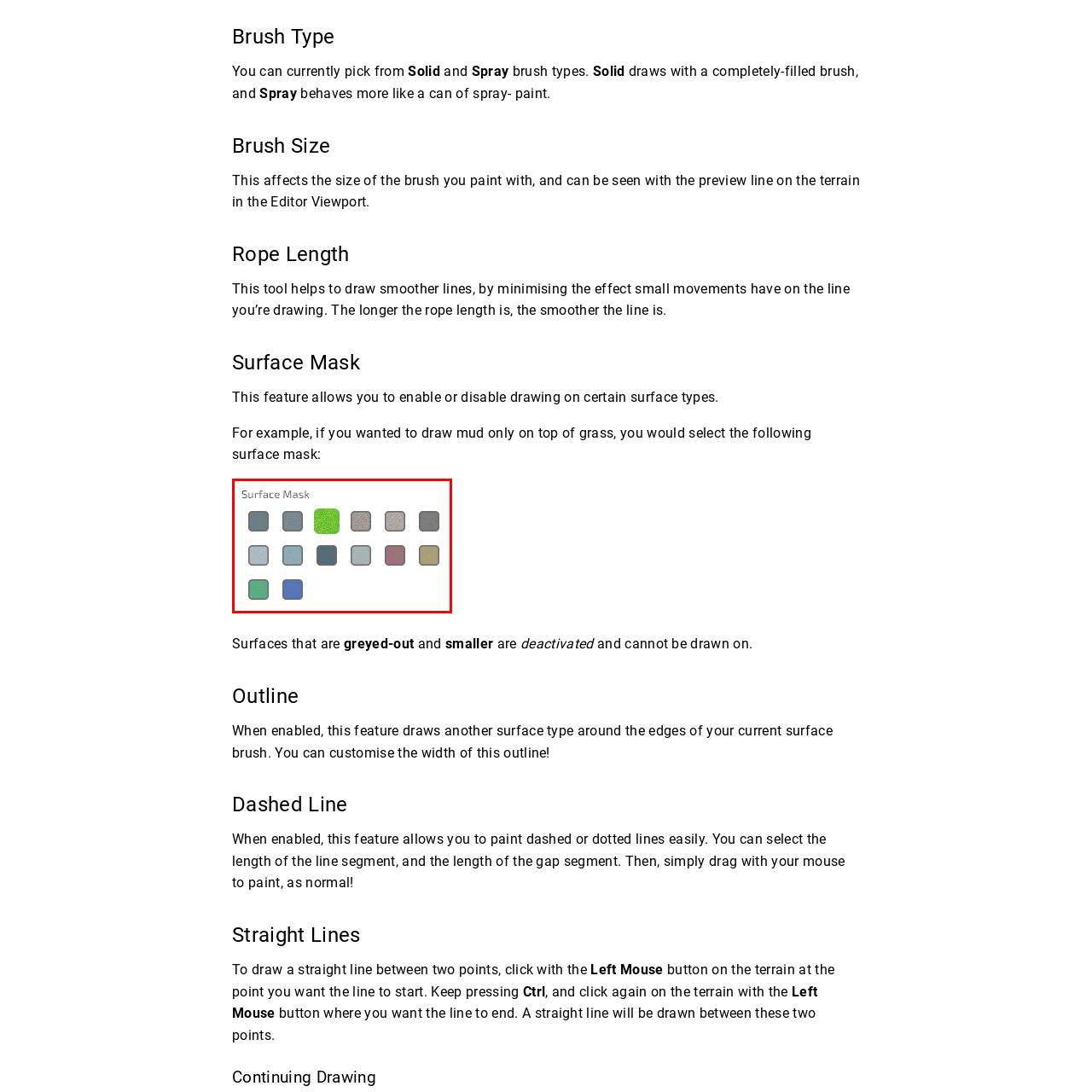Elaborate on the image contained within the red outline, providing as much detail as possible.

The image displays a selection of surface masks used in a graphic design or terrain editing tool. It includes a grid of colored squares, each representing different surface types that can be applied or edited. The brightest square in the center is a vibrant green, indicating a grass-like texture, while the surrounding squares feature various shades of blue, gray, and earth tones. This visual guide aids users in choosing specific surface masks for their design projects, demonstrating which surfaces can be drawn upon and illustrating the available textures that enhance the overall design features.